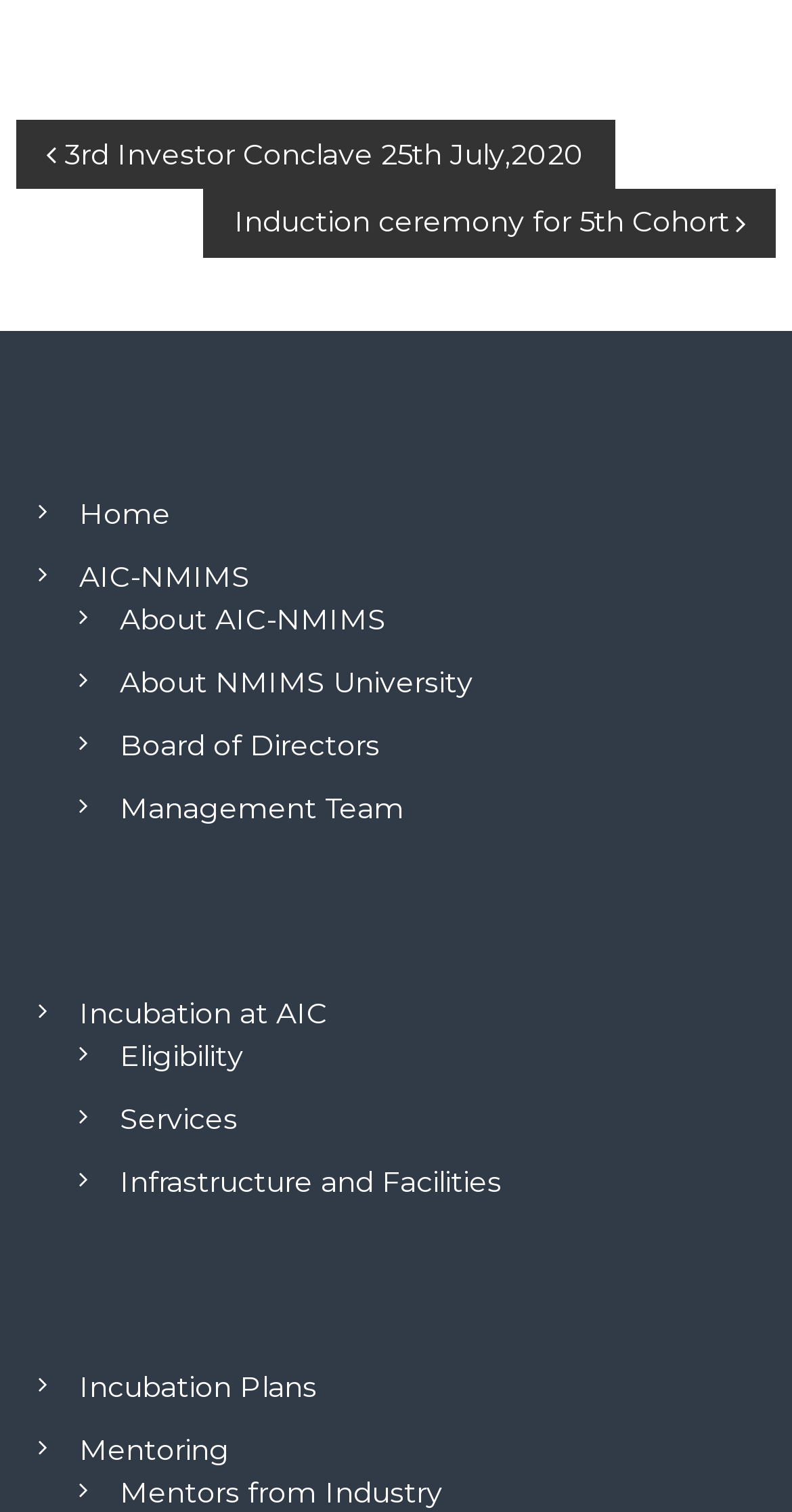Identify the bounding box coordinates of the region that needs to be clicked to carry out this instruction: "View the topic 'Finished these, getting me to fully painted on my cephalyx list'". Provide these coordinates as four float numbers ranging from 0 to 1, i.e., [left, top, right, bottom].

None